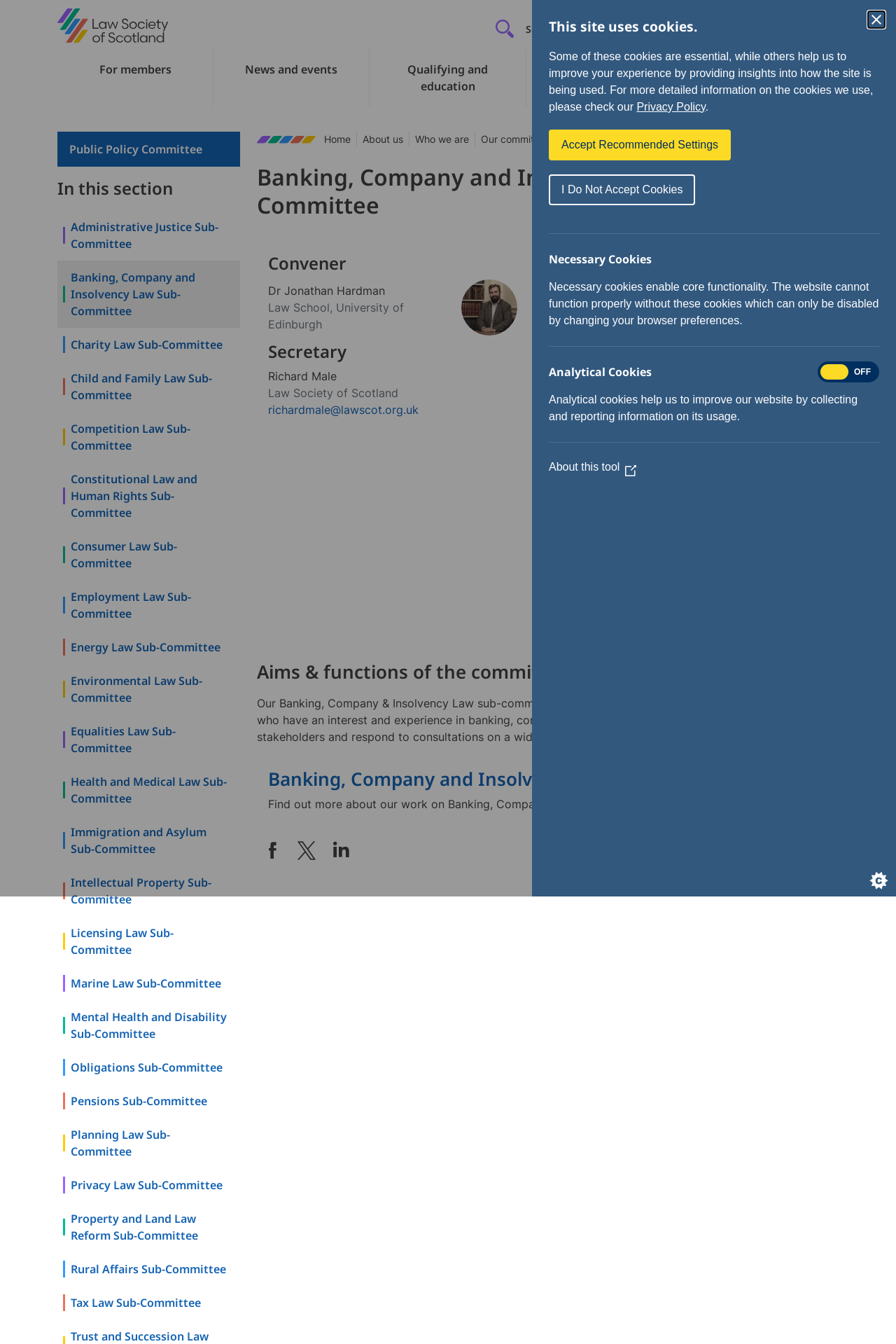How many links are there in the 'In this section' section?
Refer to the screenshot and respond with a concise word or phrase.

3